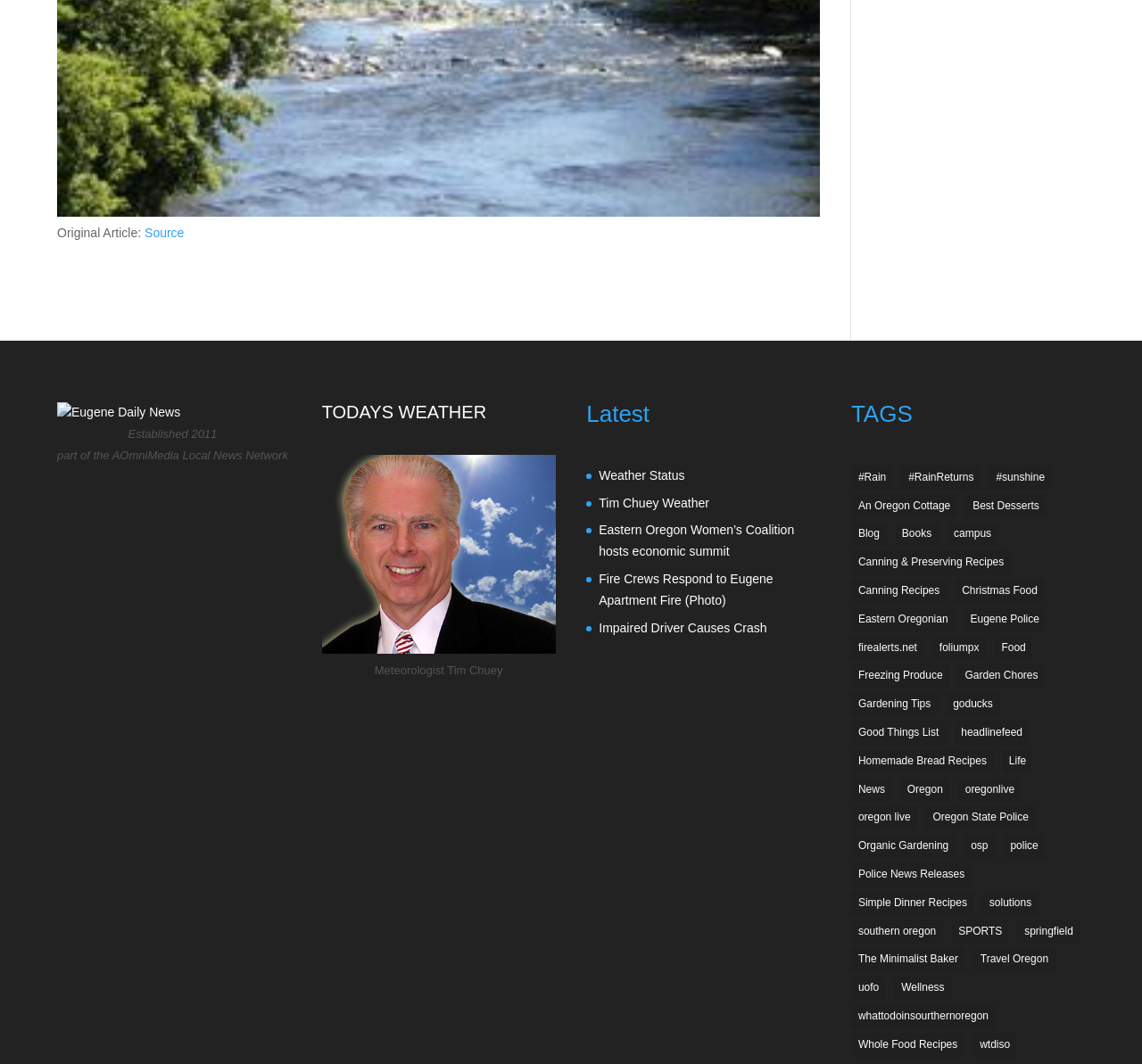How many items are in the category 'goducks'?
Please craft a detailed and exhaustive response to the question.

The answer can be found in the link element '#goducks (1,523 items)'.